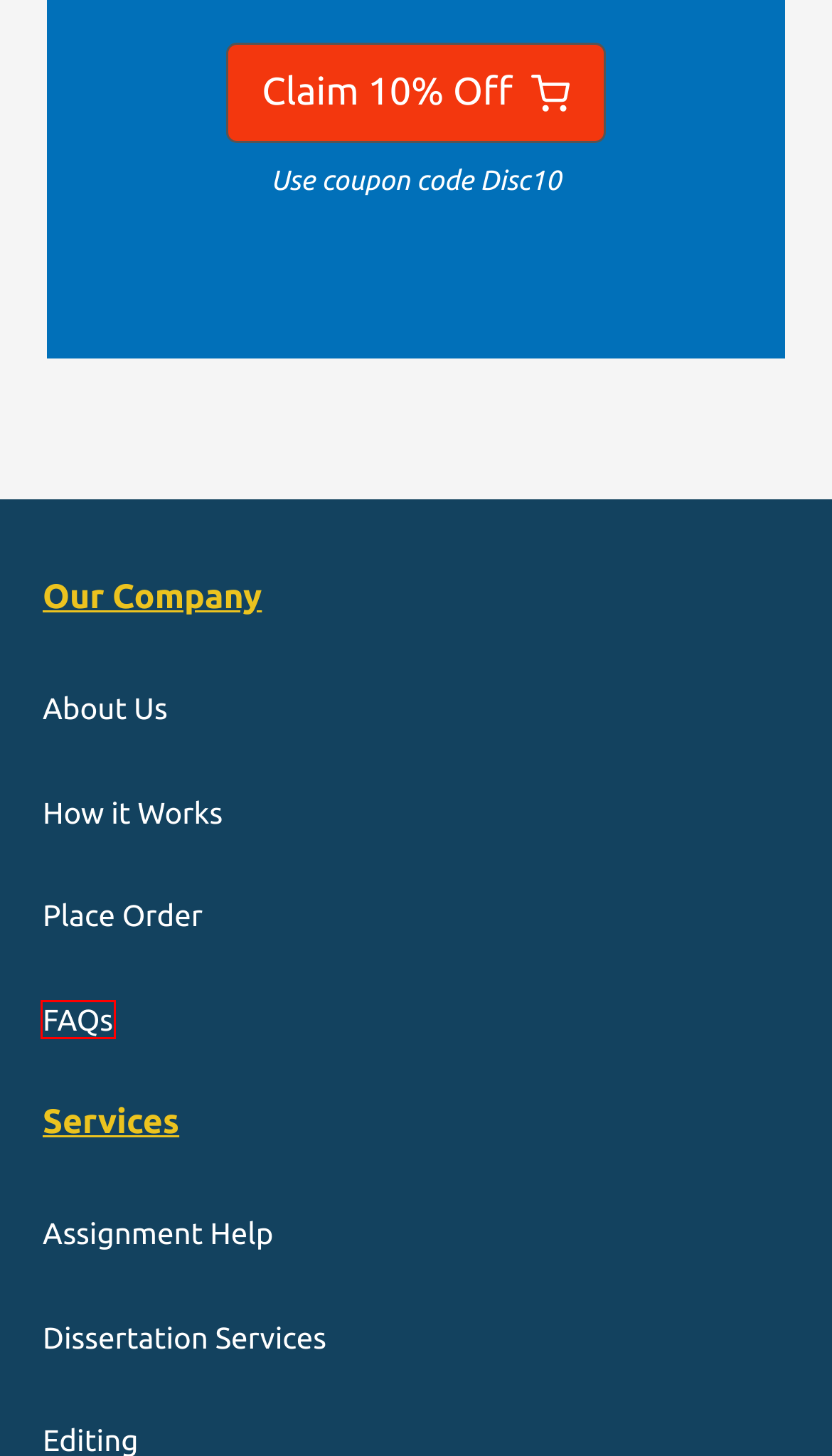Review the screenshot of a webpage that includes a red bounding box. Choose the webpage description that best matches the new webpage displayed after clicking the element within the bounding box. Here are the candidates:
A. Frequently Asked Questions - All Homework Solutions
B. Dissertation Services - All Homework Solutions
C. All Homework Solutions – Place Your Research/Essay Project Order
D. DMCA Compliance Statement for allhomeworksolutions.com
E. Editing Services - All Homework Solutions
F. Assignment Help - All Homework Solutions
G. Privacy Policy - All Homework Solutions
H. Terms And Conditions - All Homework Solutions

A